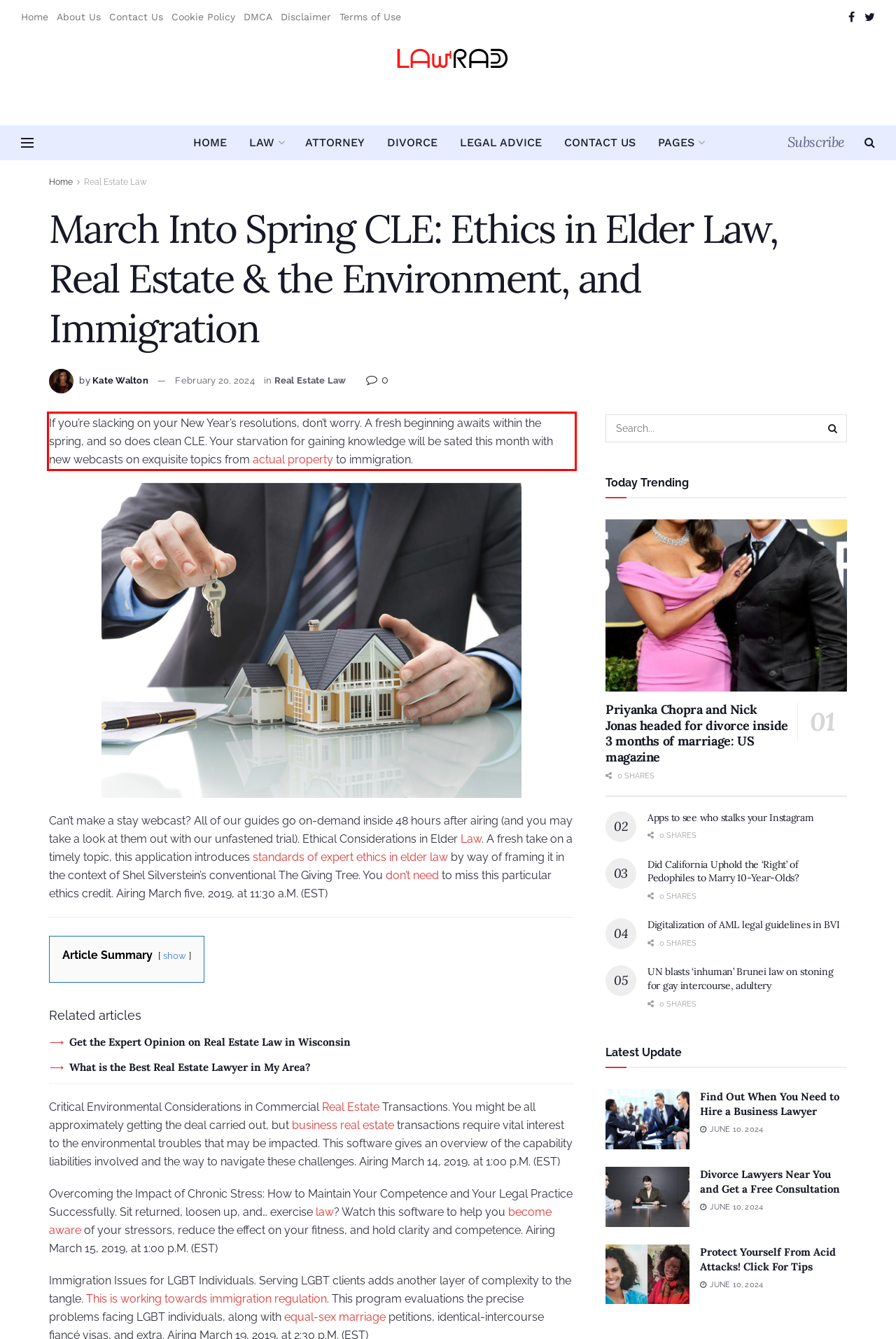Identify and extract the text within the red rectangle in the screenshot of the webpage.

If you’re slacking on your New Year’s resolutions, don’t worry. A fresh beginning awaits within the spring, and so does clean CLE. Your starvation for gaining knowledge will be sated this month with new webcasts on exquisite topics from actual property to immigration.